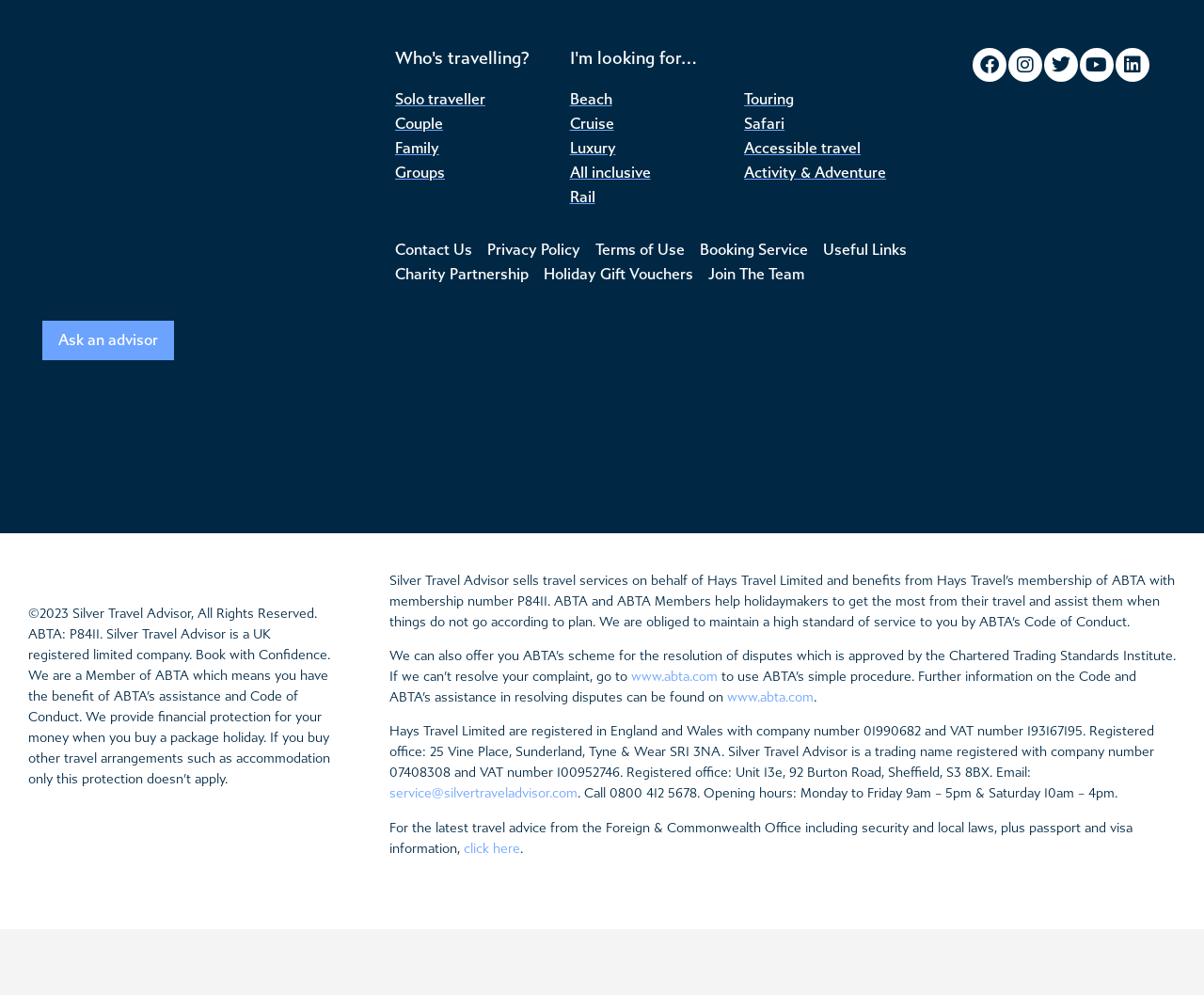Please answer the following question using a single word or phrase: 
What is the purpose of the 'Who's travelling?' section?

To select travel group type